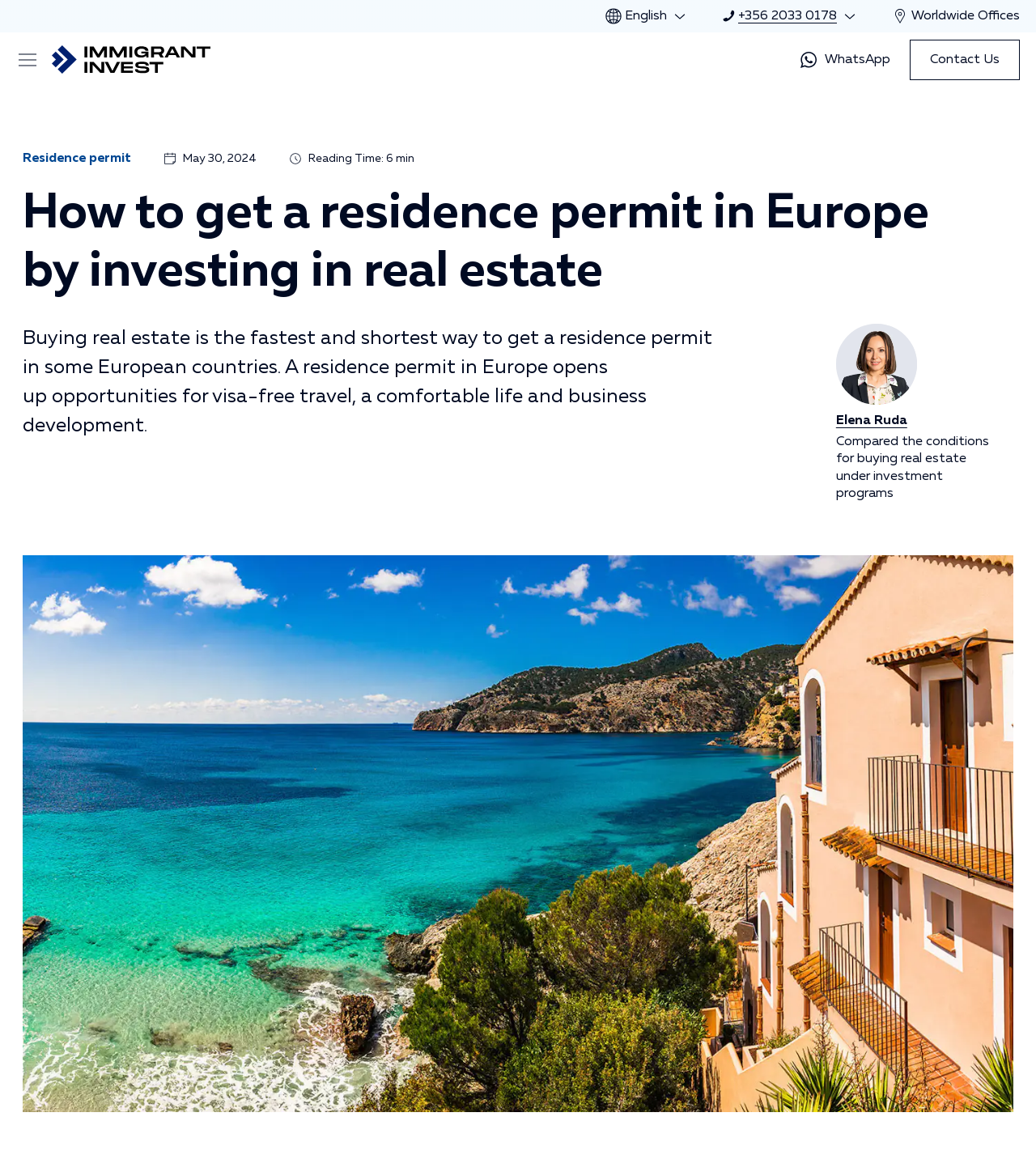Identify the bounding box coordinates of the region that needs to be clicked to carry out this instruction: "Open/close menu". Provide these coordinates as four float numbers ranging from 0 to 1, i.e., [left, top, right, bottom].

[0.019, 0.044, 0.034, 0.059]